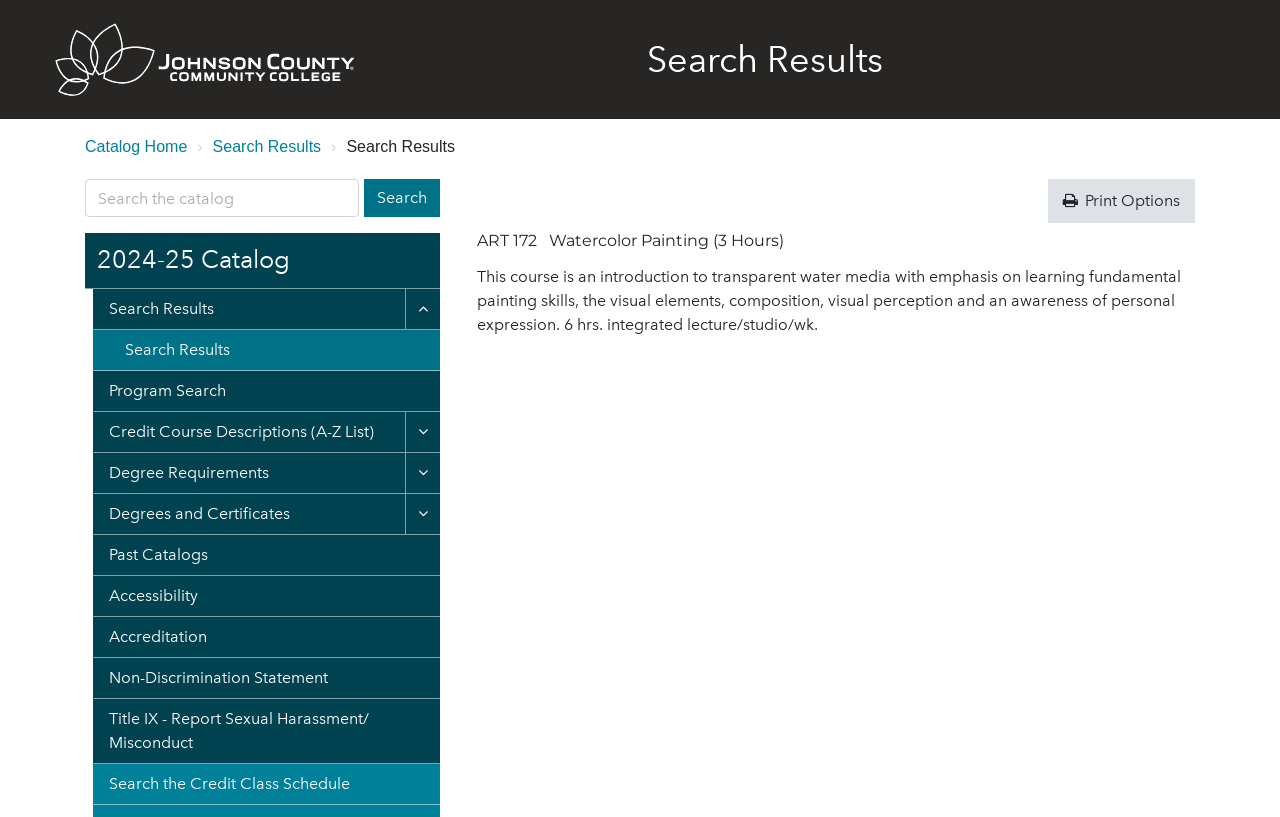Determine the bounding box coordinates for the HTML element mentioned in the following description: "| Designed by www.webcode.digital". The coordinates should be a list of four floats ranging from 0 to 1, represented as [left, top, right, bottom].

None